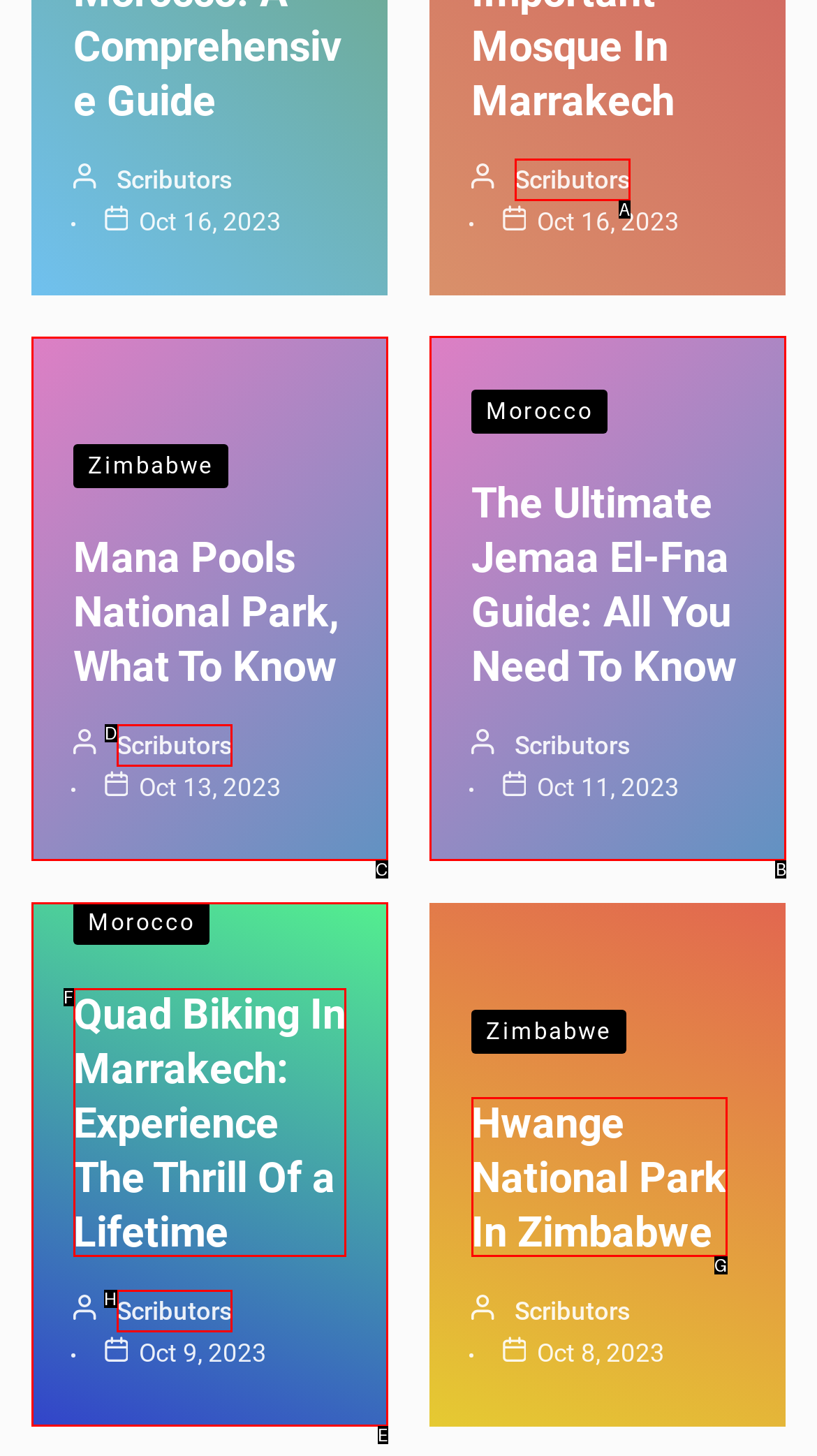Point out which HTML element you should click to fulfill the task: View the article about The suqre of Jemaa El Fna and the Koutoubia mosque.
Provide the option's letter from the given choices.

B